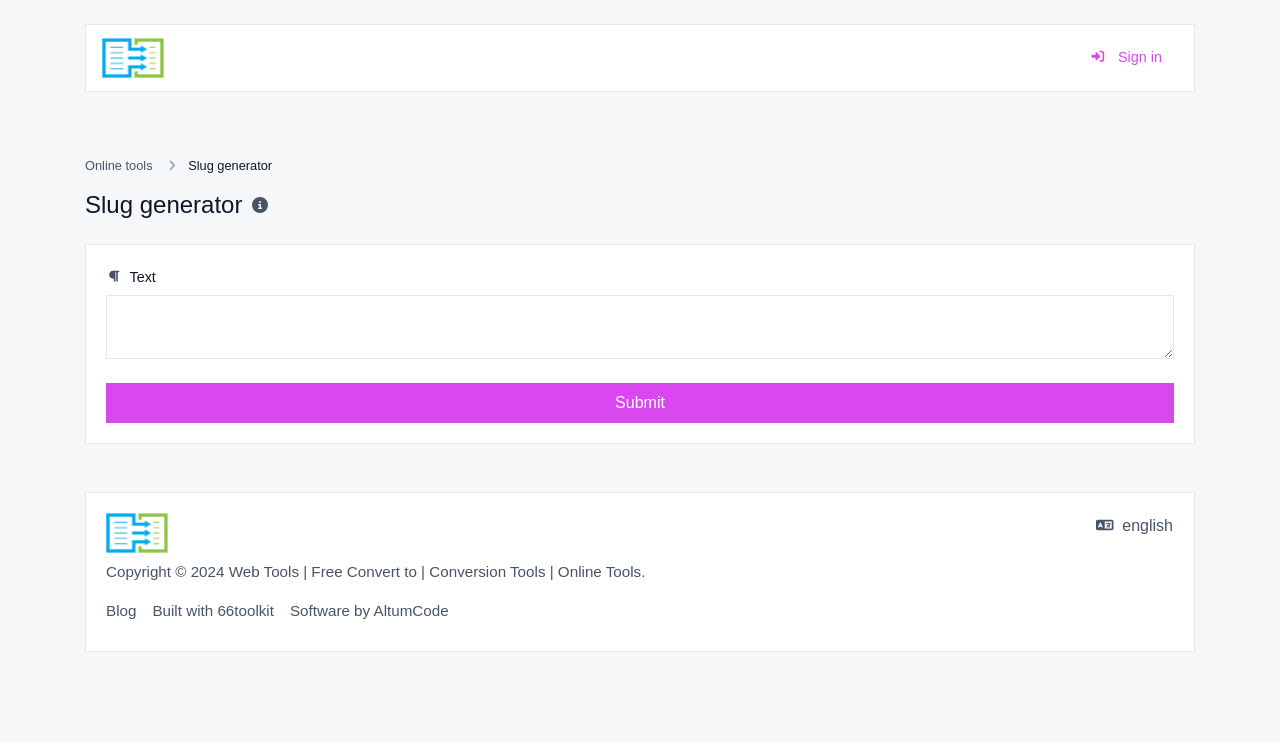Give a one-word or phrase response to the following question: What is the function of the 'Submit' button?

Generate slug